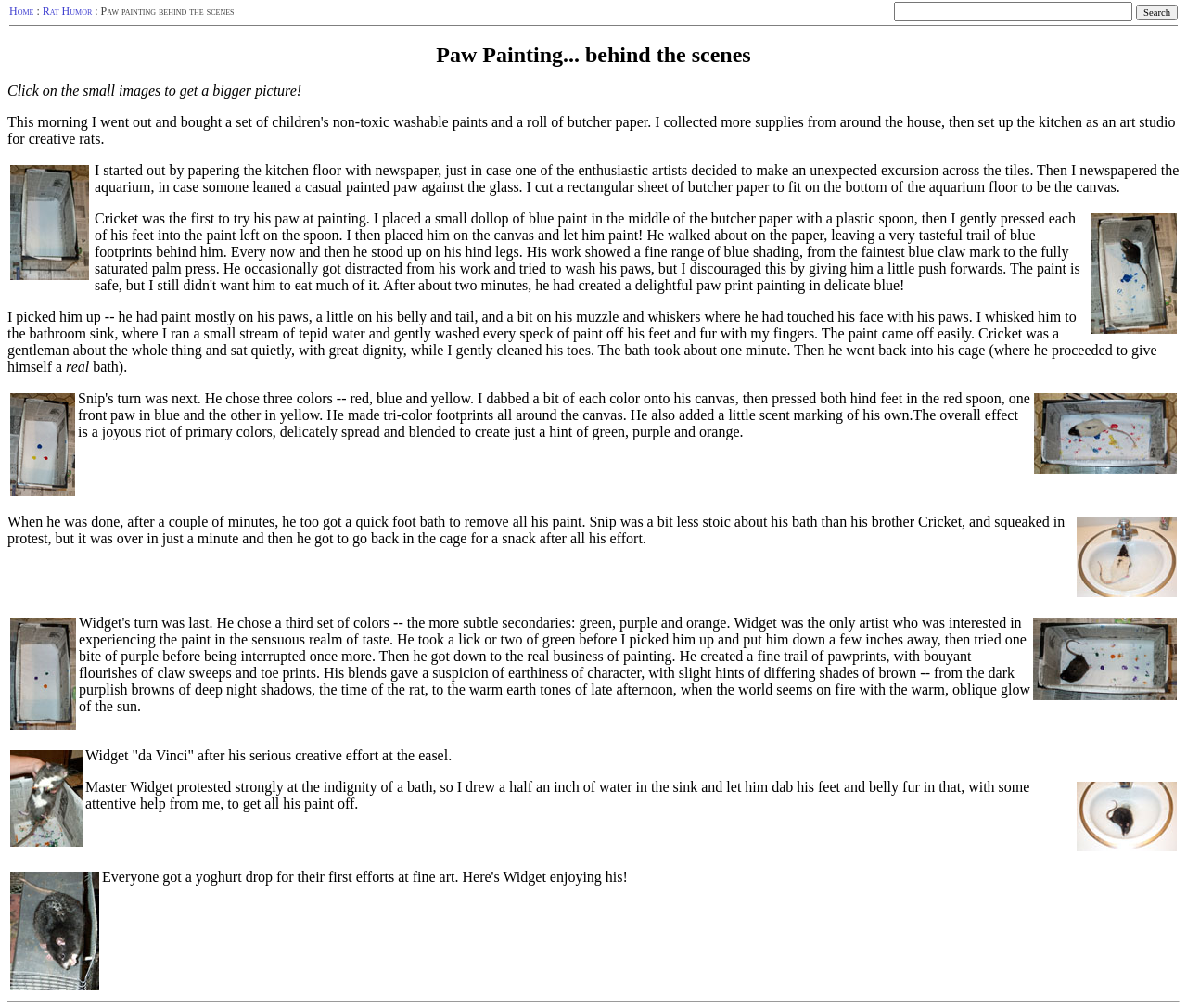Give the bounding box coordinates for this UI element: "Rat Humor". The coordinates should be four float numbers between 0 and 1, arranged as [left, top, right, bottom].

[0.036, 0.005, 0.078, 0.017]